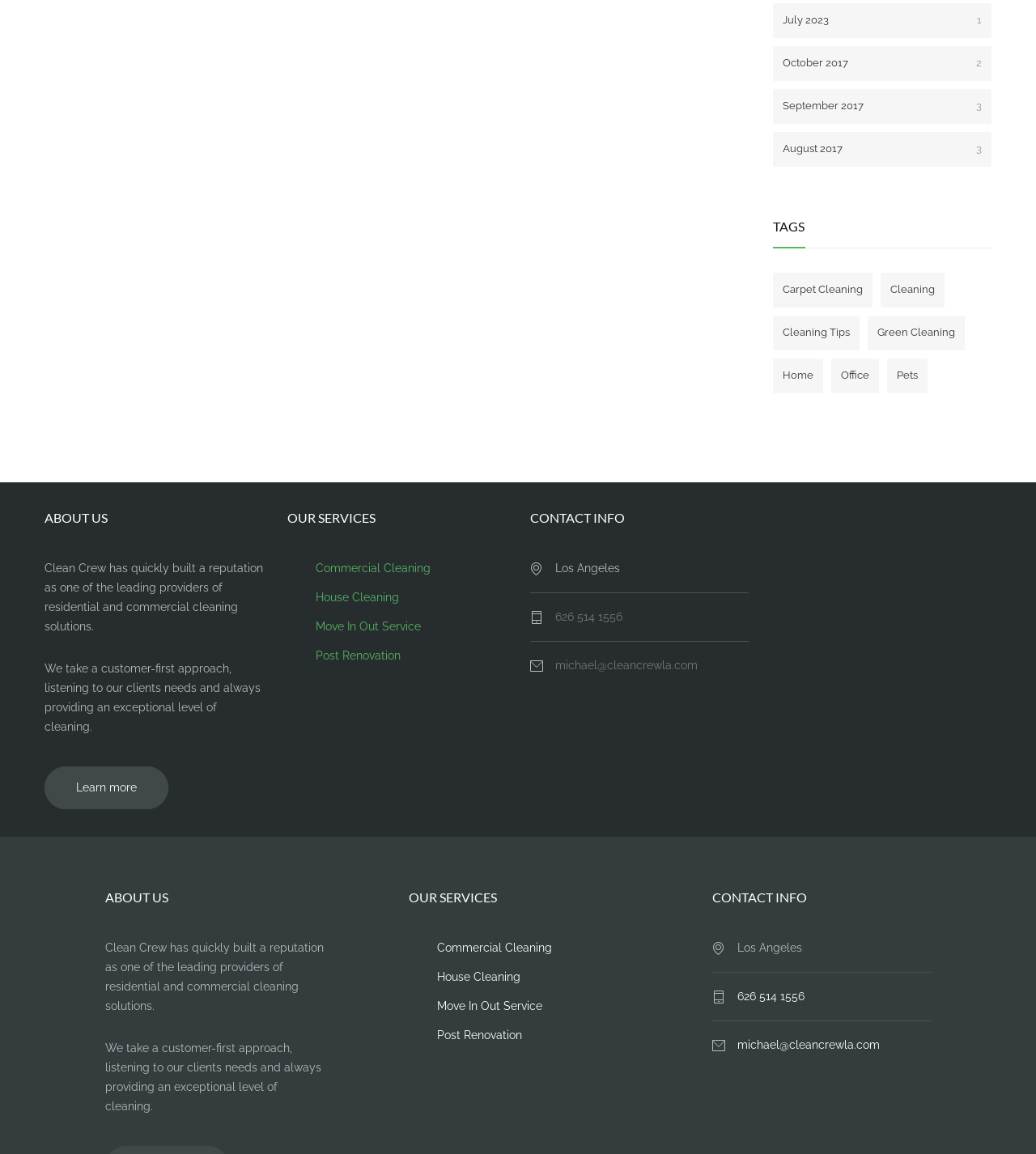Respond to the question with just a single word or phrase: 
What is the company's name?

Clean Crew